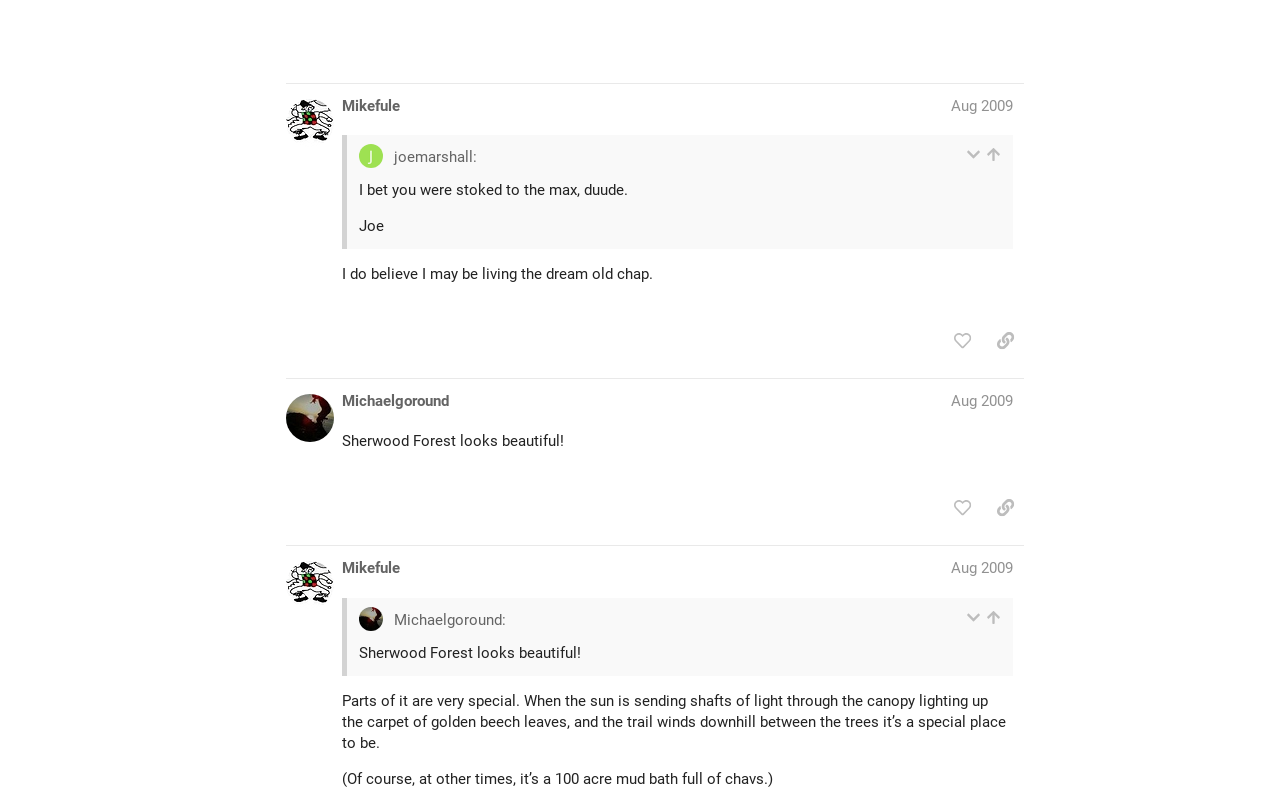Locate the bounding box of the UI element with the following description: "Users".

[0.0, 0.138, 0.199, 0.177]